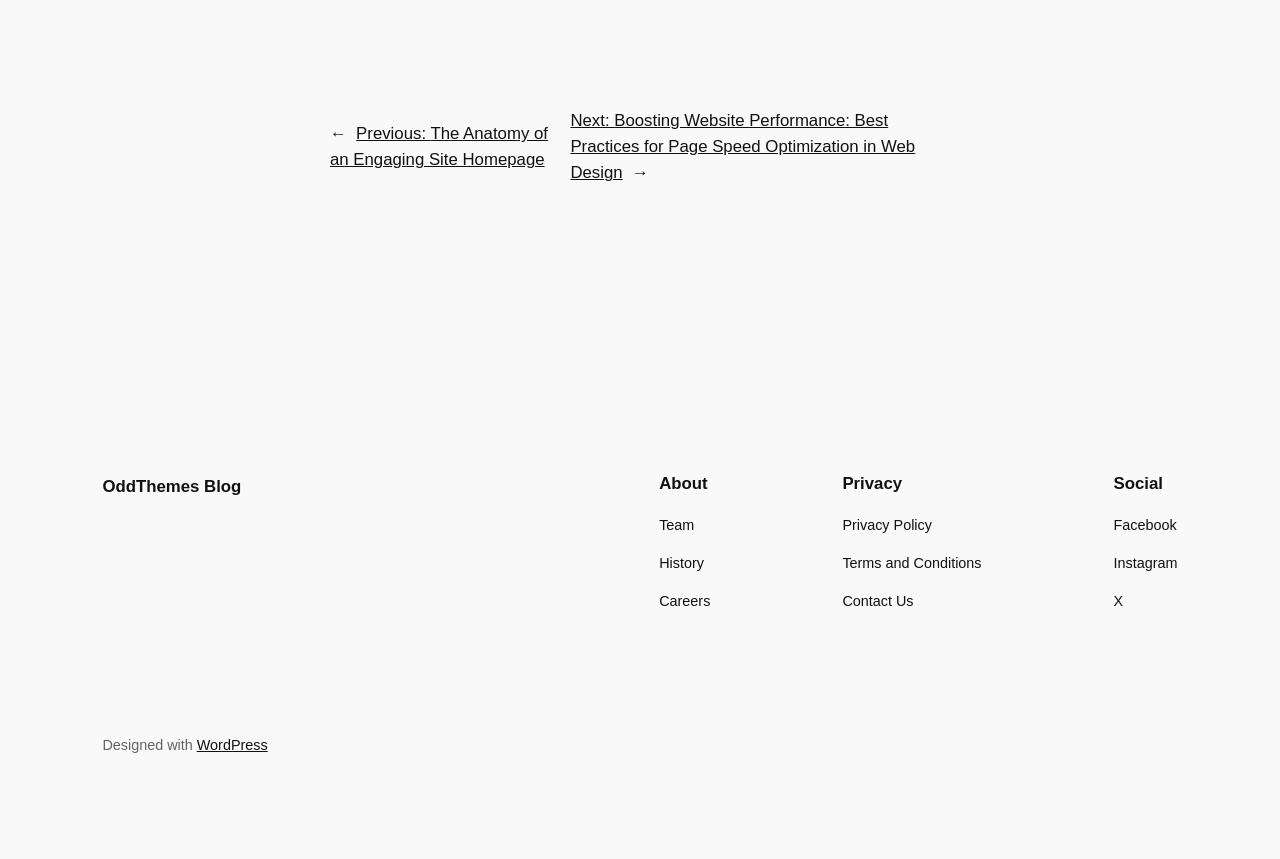Answer this question using a single word or a brief phrase:
How many main categories are there in the About section?

3